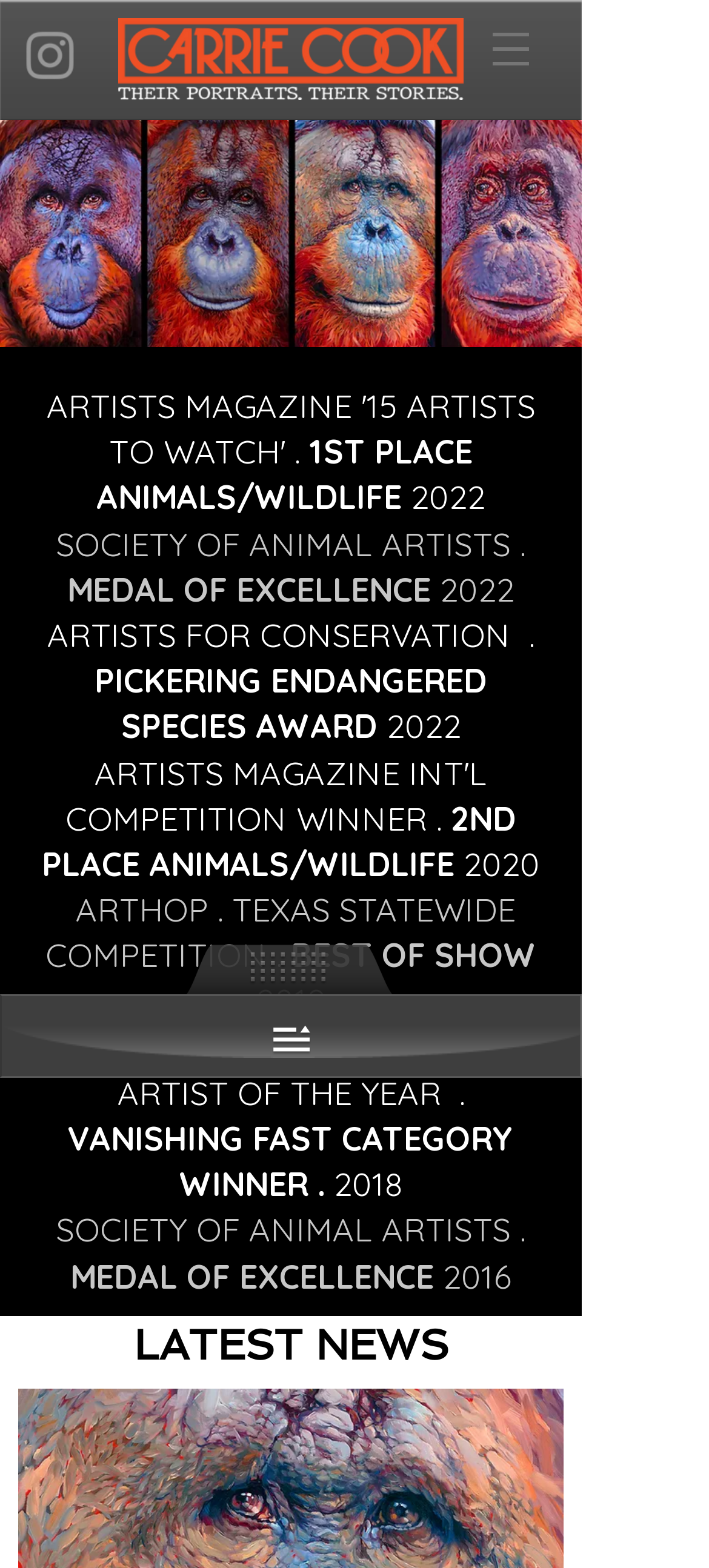How many awards are listed on the webpage?
Look at the image and respond to the question as thoroughly as possible.

The webpage lists 7 awards, including 'ARTISTS MAGAZINE '15 ARTISTS TO WATCH', '1ST PLACE ANIMALS/WILDLIFE 2022 SOCIETY OF ANIMAL ARTISTS', 'MEDAL OF EXCELLENCE 2022 ARTISTS FOR CONSERVATION', 'PICKERING ENDANGERED SPECIES AWARD 2022 ARTISTS MAGAZINE INT'L COMPETITION WINNER', '2ND PLACE ANIMALS/WILDLIFE 2020', 'BEST OF SHOW 2019 DAVID SHEPHERD WILDLIFE ARTIST OF THE YEAR', and 'VANISHING FAST CATEGORY WINNER. 2018 SOCIETY OF ANIMAL ARTISTS'.